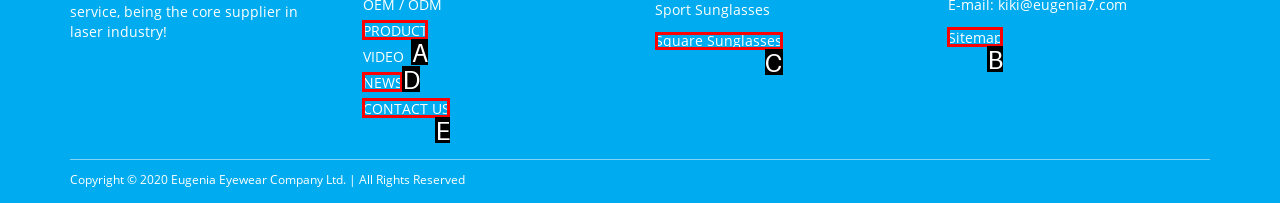Find the UI element described as: Square Sunglasses
Reply with the letter of the appropriate option.

C